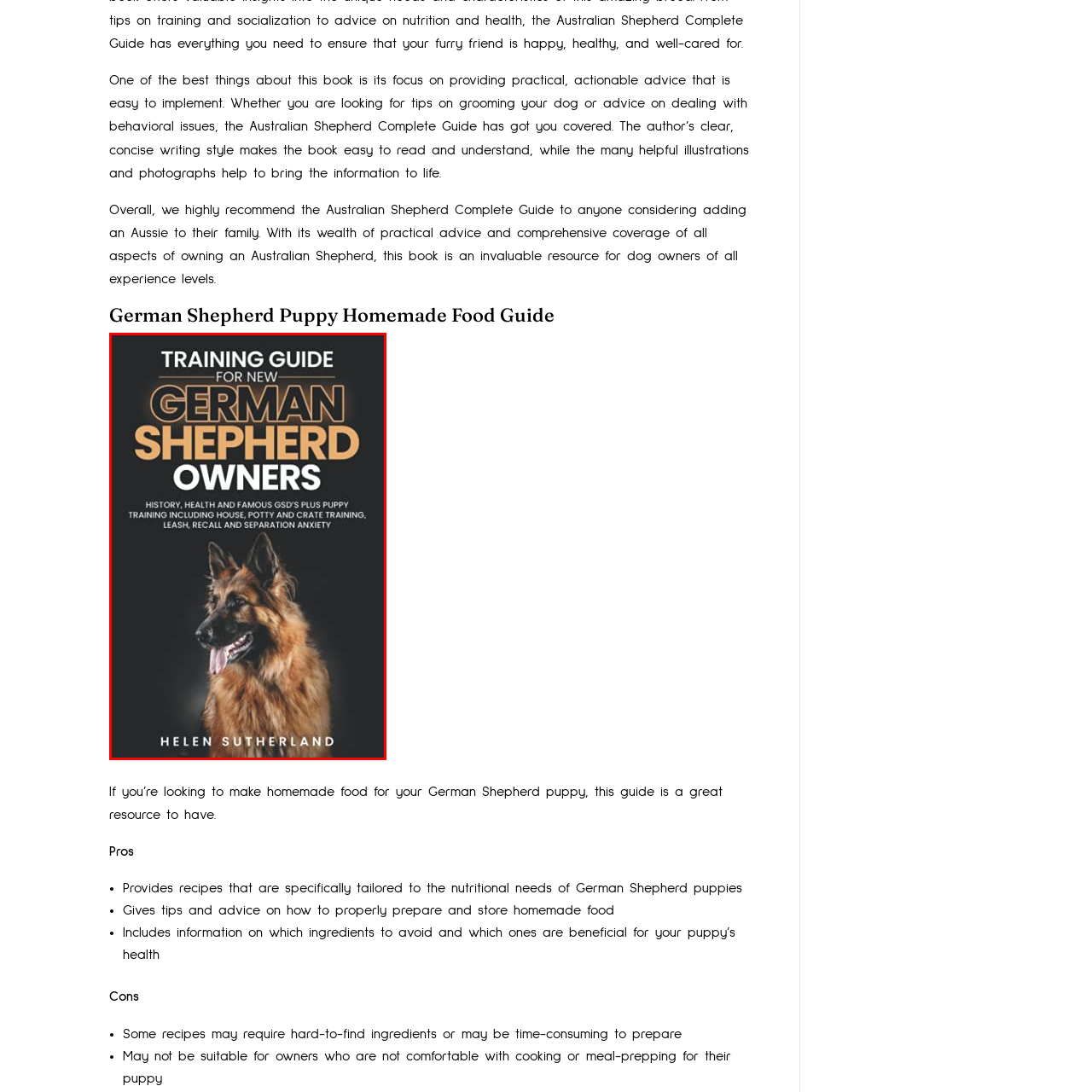Direct your attention to the image encased in a red frame, What is the main focus of the book? Please answer in one word or a brief phrase.

German Shepherd training and care